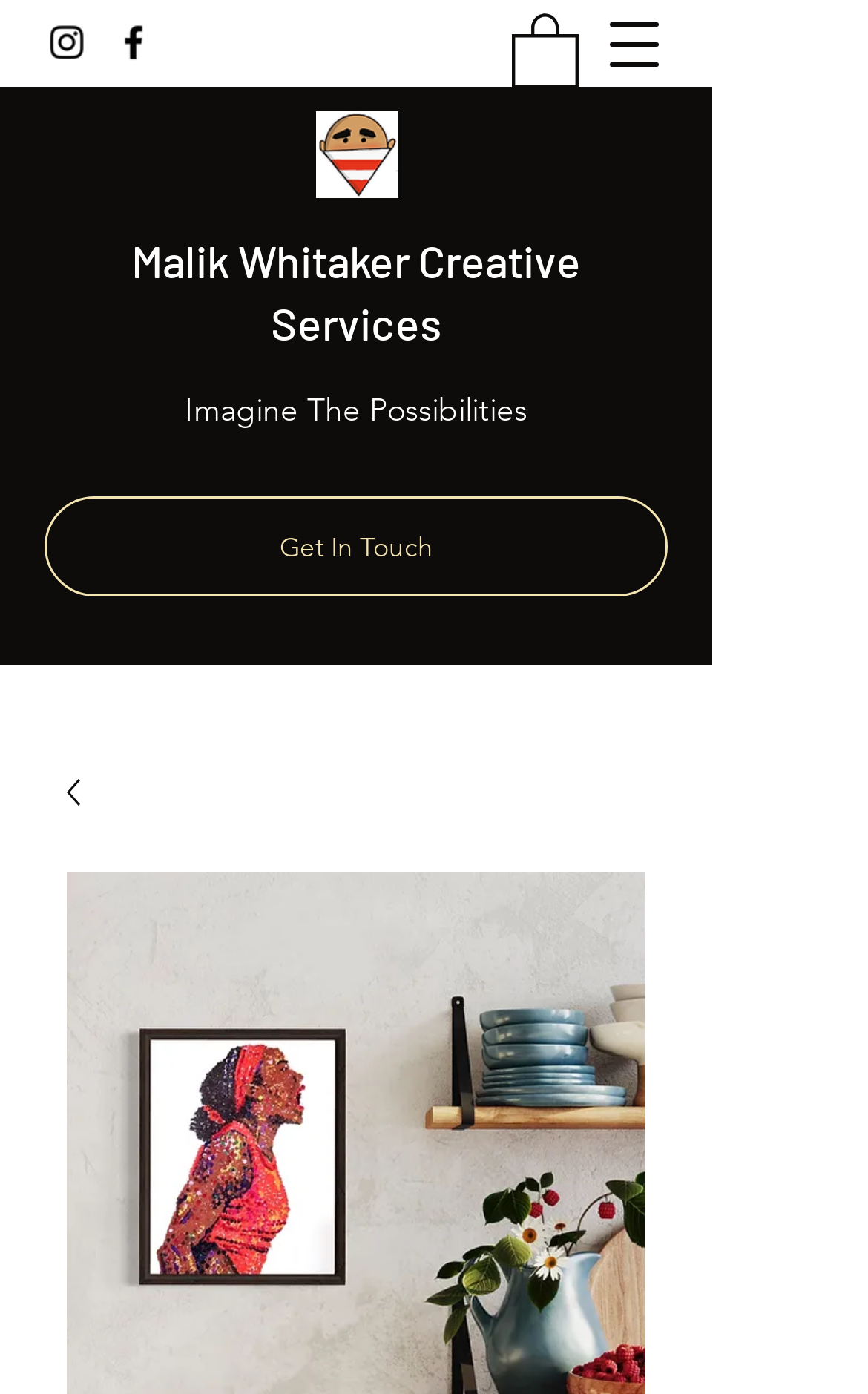Please provide a detailed answer to the question below based on the screenshot: 
What is the name of the artist?

The name of the artist can be found in the link 'Malik Whitaker Creative Services' which is located at the top of the webpage, indicating that the webpage is about the artist's creative services.